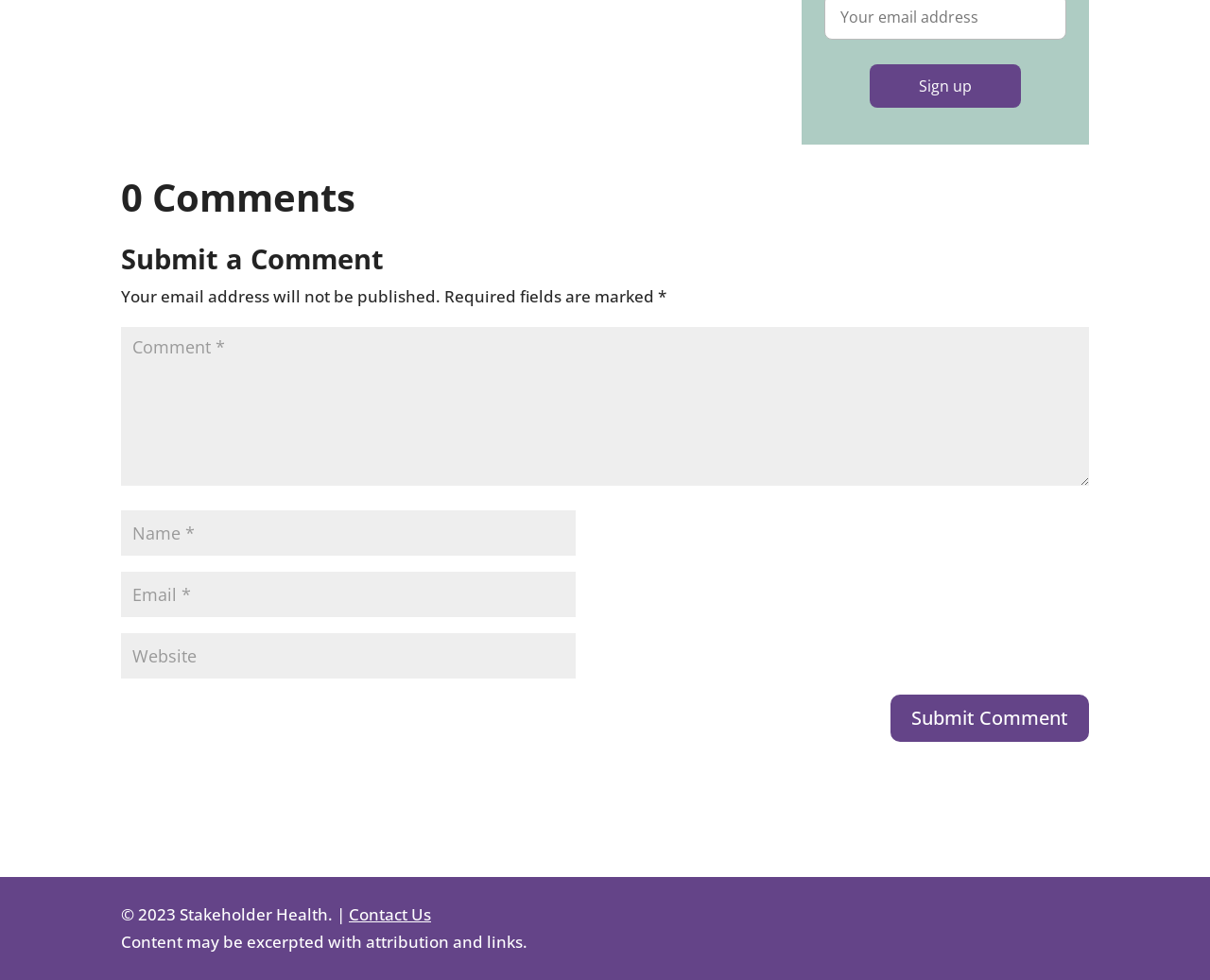What is the copyright year?
Refer to the image and offer an in-depth and detailed answer to the question.

I found the copyright information at the bottom of the webpage, which states '© 2023 Stakeholder Health.'.